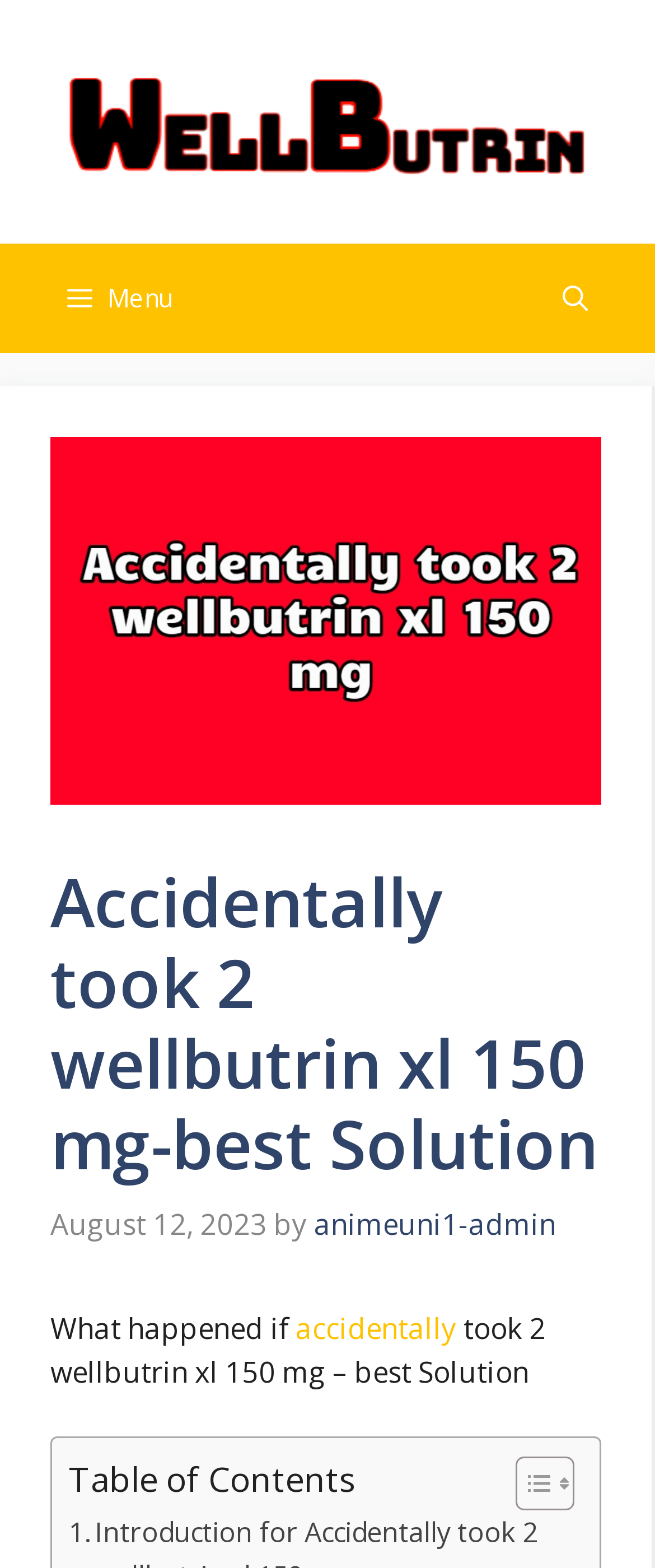Articulate a complete and detailed caption of the webpage elements.

The webpage is about a specific topic, "Accidentally took 2 wellbutrin xl 150 mg - best Solution". At the top, there is a banner with a link to "wellbutrin" accompanied by an image, taking up most of the width. Below the banner, there is a navigation menu with two buttons, "Menu" and "Open search", on the left and right sides, respectively.

The main content area has a header section with a heading that matches the title of the webpage. Below the heading, there is a time stamp indicating the date "August 12, 2023", followed by the author's name "animeuni1-admin". The main text starts with a question "What happened if" and is followed by a link to "accidentally" and then the rest of the sentence "took 2 wellbutrin xl 150 mg – best Solution".

Further down, there is a table of contents section with a heading and a link to toggle its visibility. The table of contents is accompanied by two small images.